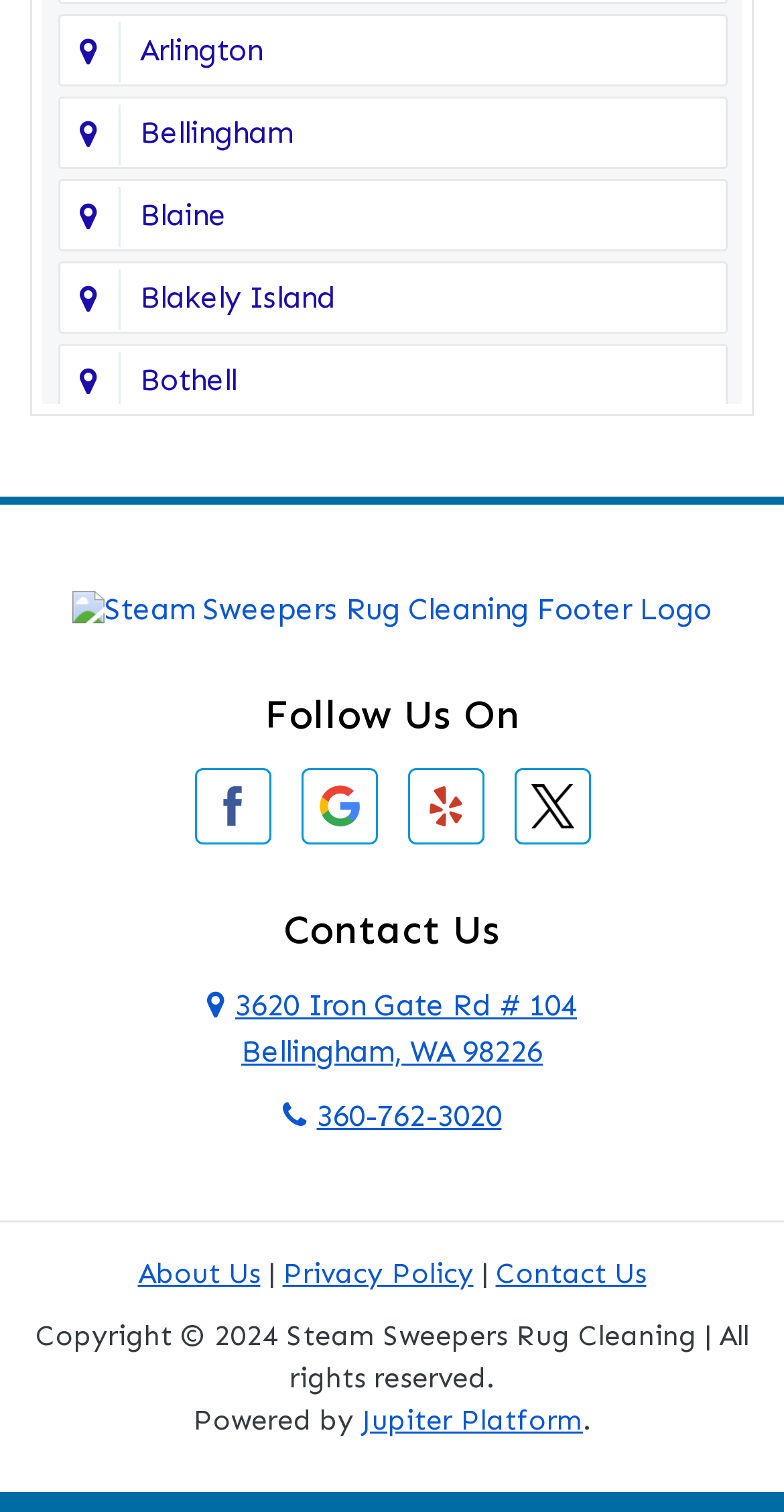Using the given description, provide the bounding box coordinates formatted as (top-left x, top-left y, bottom-right x, bottom-right y), with all values being floating point numbers between 0 and 1. Description: Eastsound

[0.073, 0.936, 0.927, 0.984]